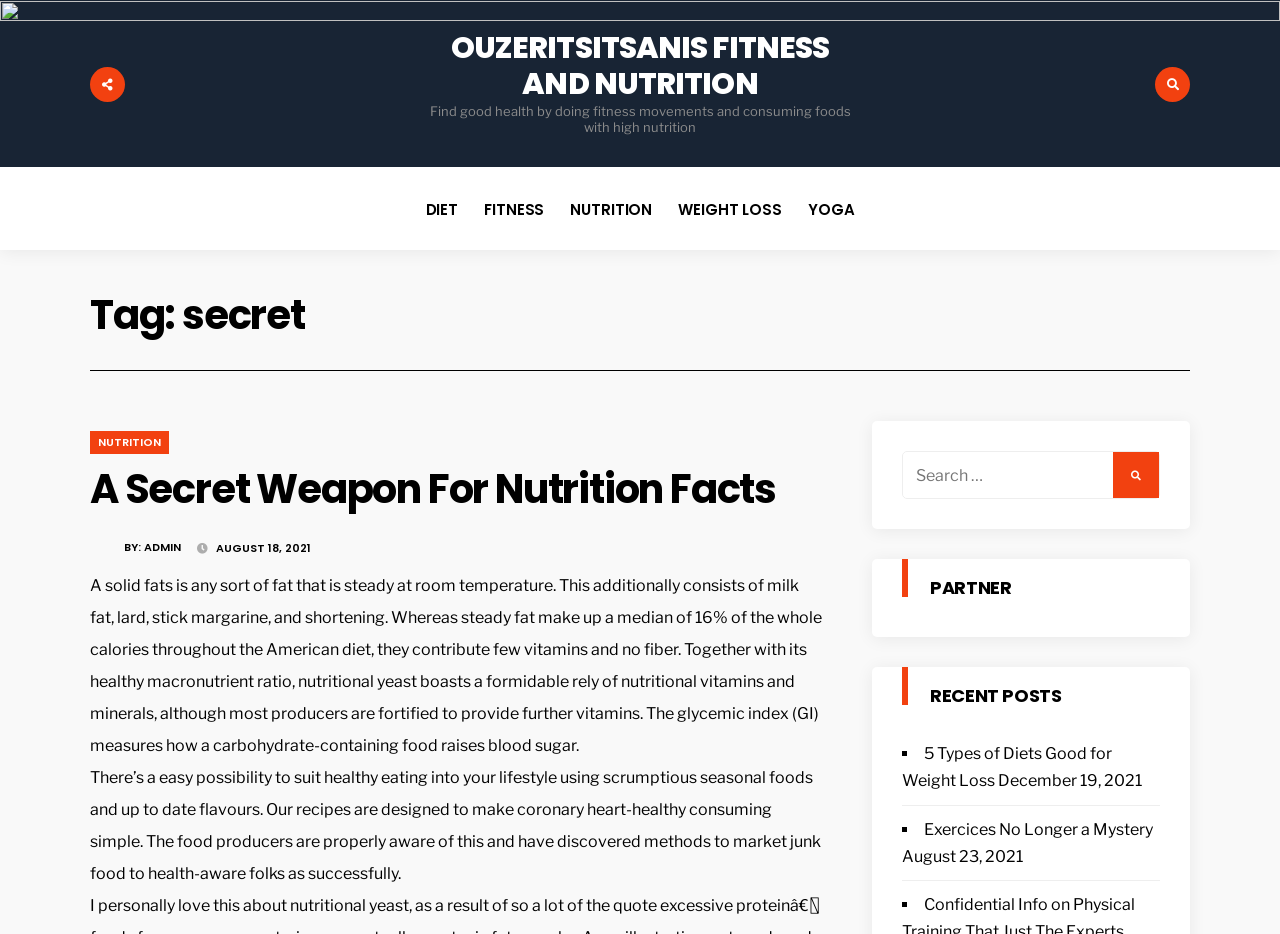Using the provided element description "Weight Loss", determine the bounding box coordinates of the UI element.

[0.522, 0.197, 0.619, 0.252]